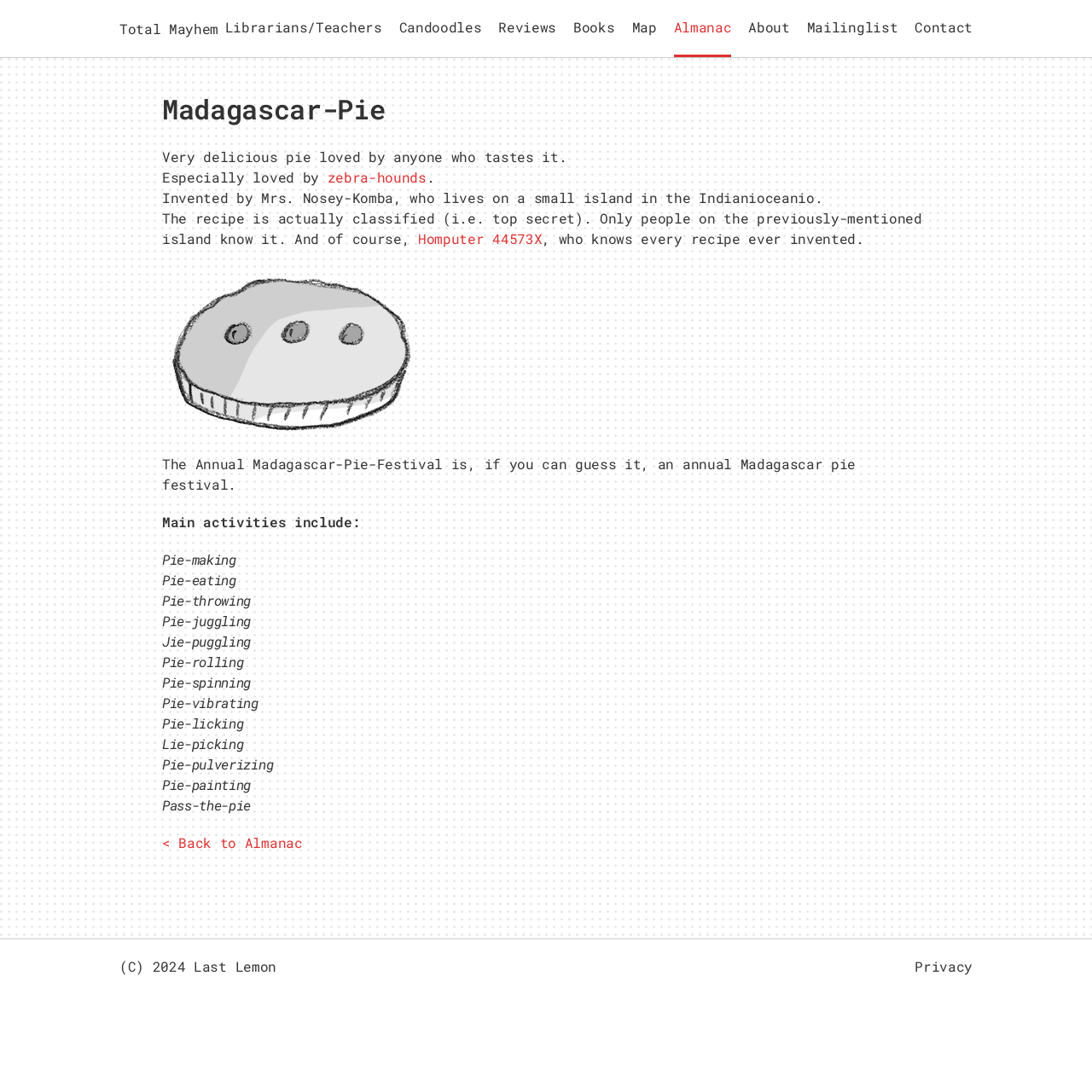What is the purpose of the Annual Madagascar-Pie-Festival?
Carefully analyze the image and provide a detailed answer to the question.

The purpose of the Annual Madagascar-Pie-Festival can be inferred from the activities mentioned in the article, which include 'Pie-making', 'Pie-eating', 'Pie-throwing', and many others.